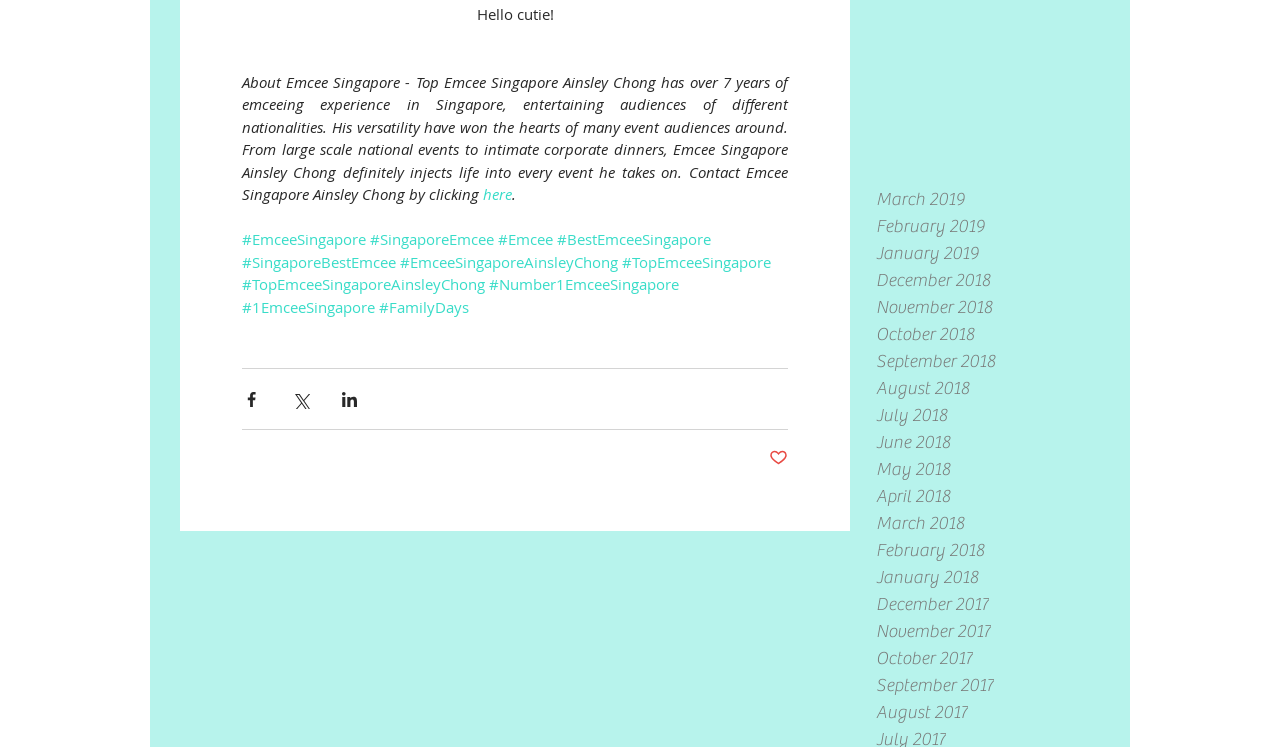Locate the bounding box coordinates of the clickable region necessary to complete the following instruction: "Share via Facebook". Provide the coordinates in the format of four float numbers between 0 and 1, i.e., [left, top, right, bottom].

[0.189, 0.521, 0.204, 0.547]